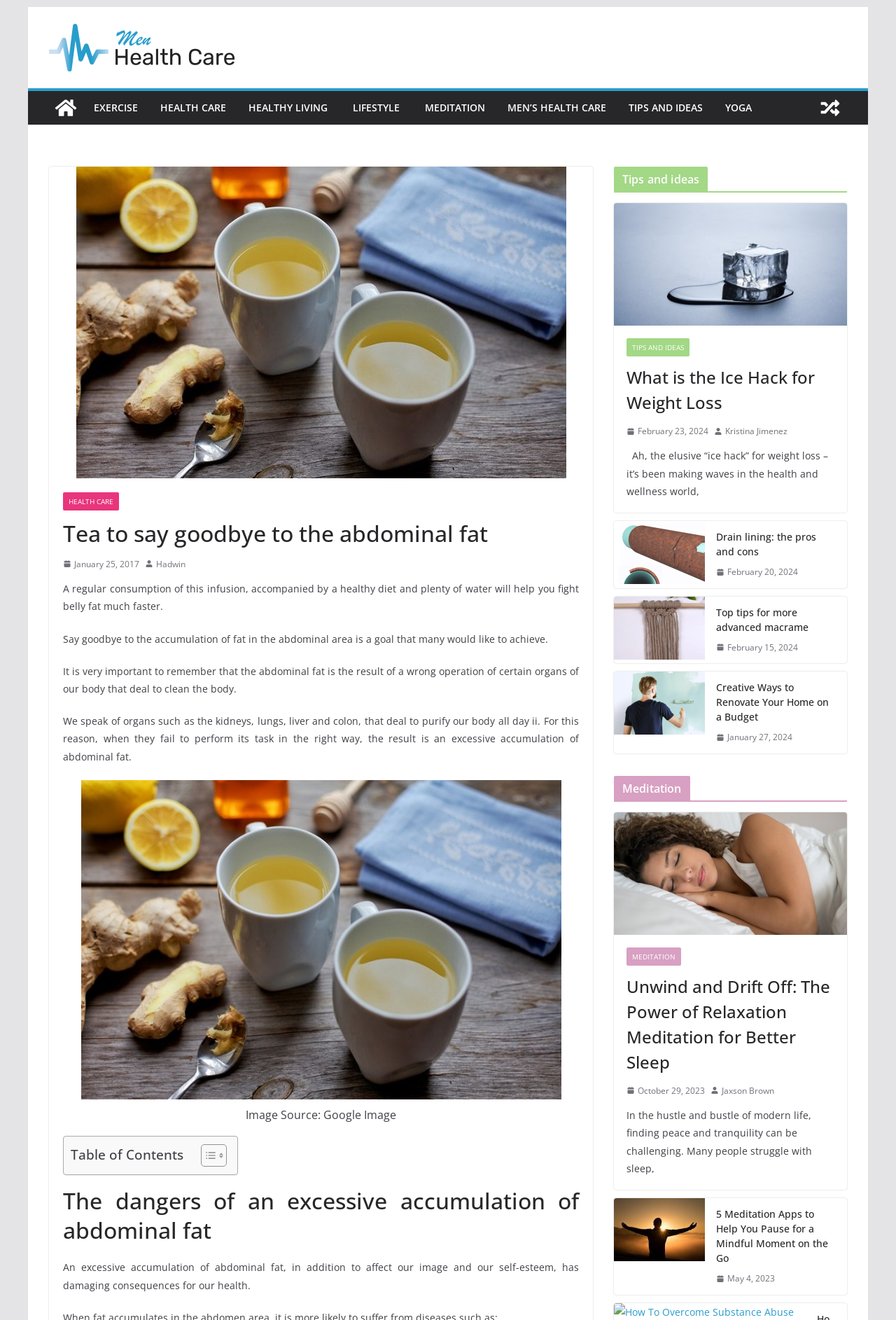Please determine the bounding box coordinates of the element's region to click for the following instruction: "Check the 'Tips and ideas' section".

[0.685, 0.126, 0.945, 0.146]